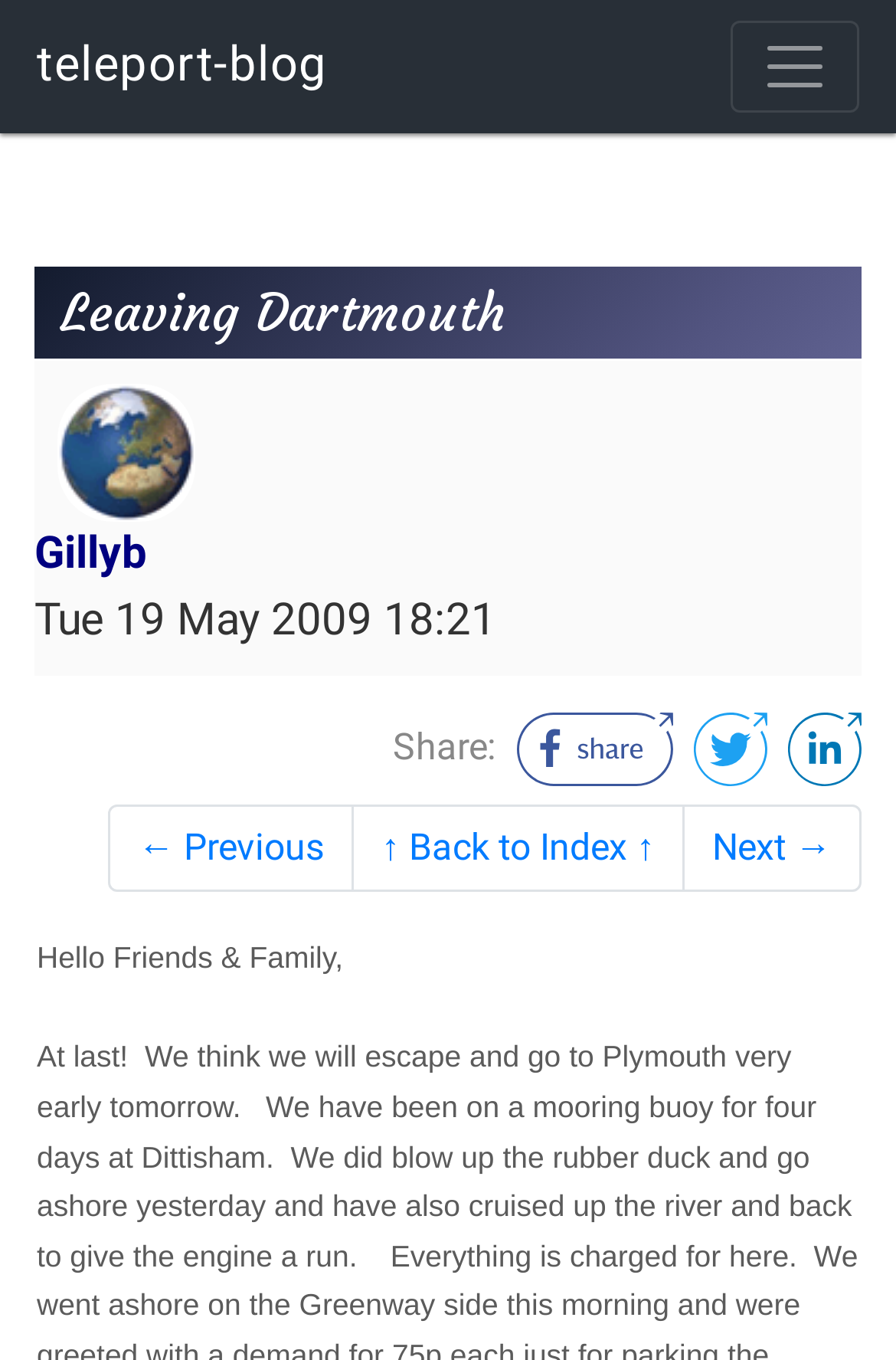Based on the image, give a detailed response to the question: How many navigation links are available?

The navigation links are located at the bottom of the webpage and are represented by three links: '← Previous', '↑ Back to Index ↑', and 'Next →'.